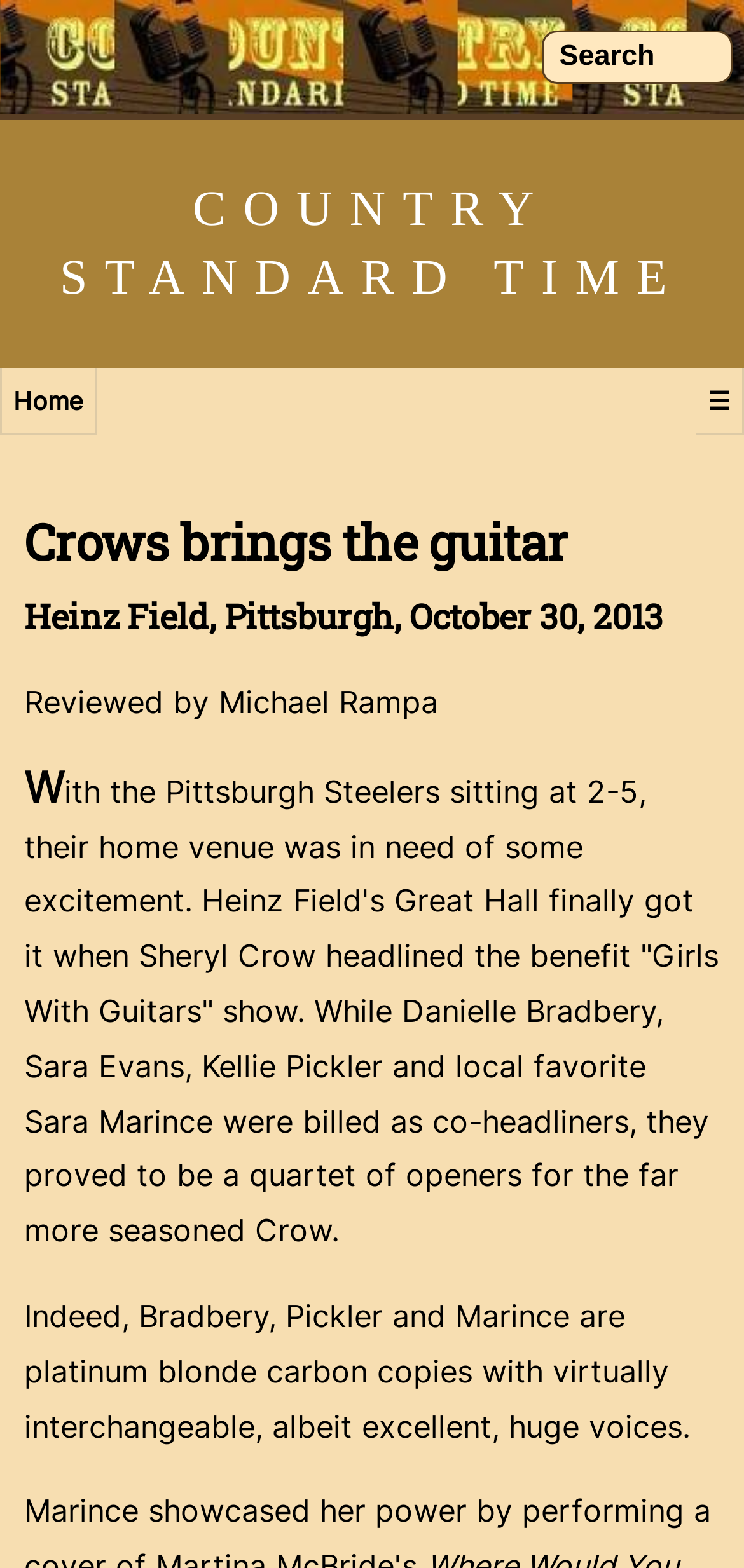Who is the reviewer of the concert?
Provide a detailed answer to the question using information from the image.

I found the answer by looking at the StaticText element which mentions 'Reviewed by Michael Rampa'.